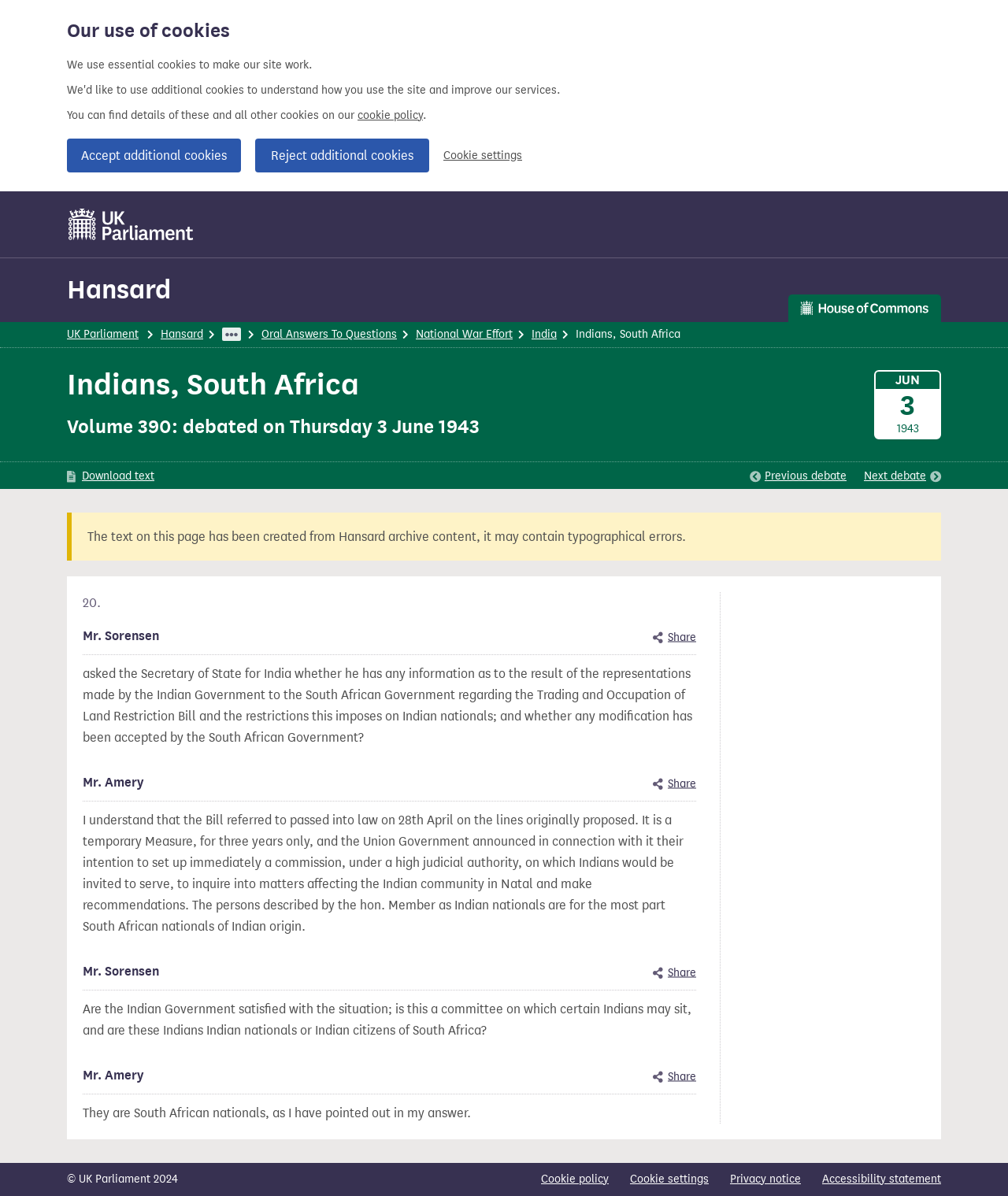Please locate the bounding box coordinates of the element that should be clicked to achieve the given instruction: "Share this specific contribution".

[0.648, 0.525, 0.691, 0.54]